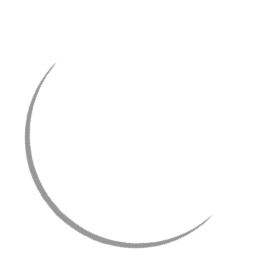Give a one-word or short phrase answer to the question: 
What type of plating is used in the bracelet?

Silver